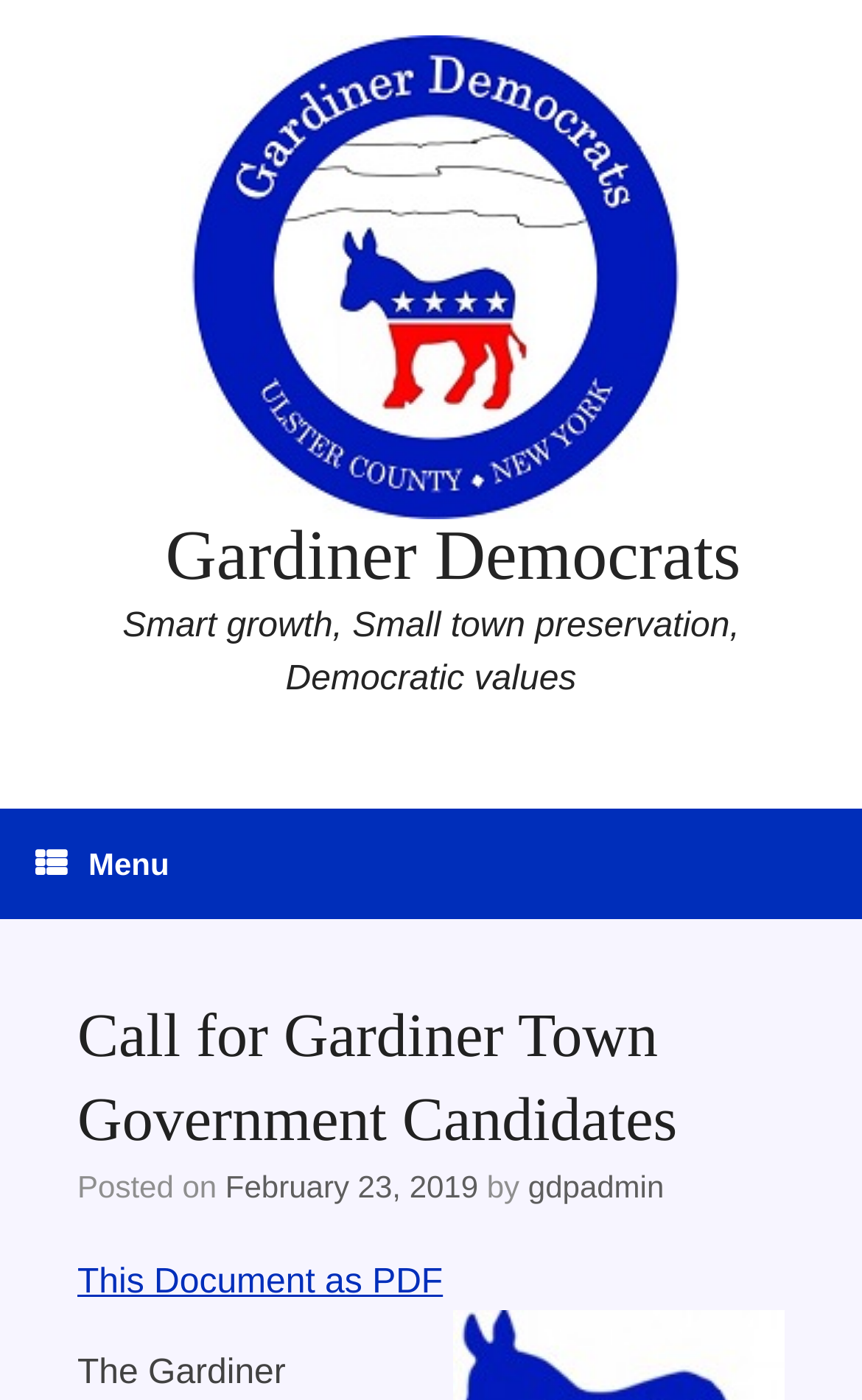Please answer the following question as detailed as possible based on the image: 
What is the logo of Gardiner Democrats?

The logo of Gardiner Democrats can be found at the top left of the webpage, which is an image element with the text 'Gardiner Democrats Logo'.